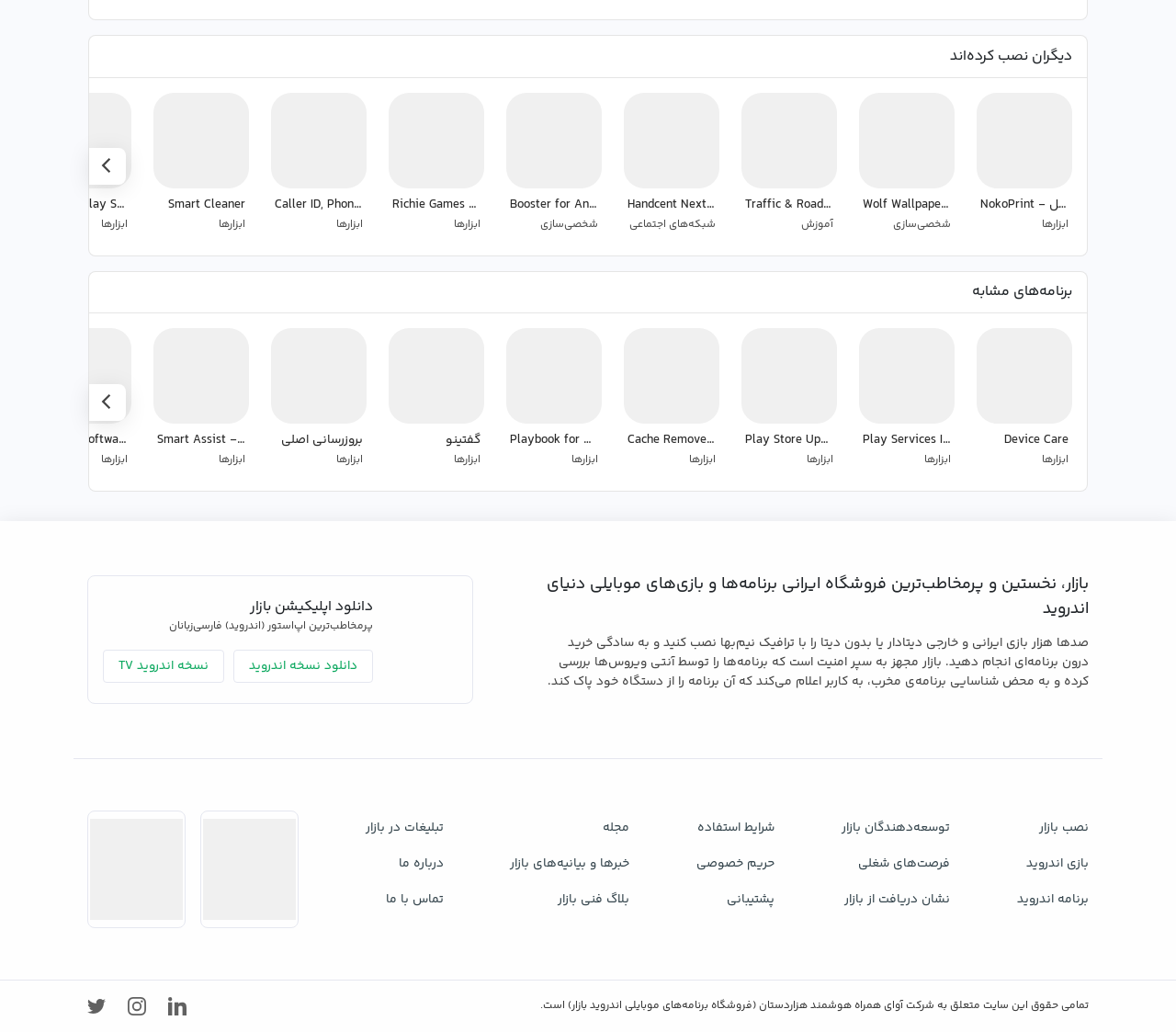Given the element description, predict the bounding box coordinates in the format (top-left x, top-left y, bottom-right x, bottom-right y), using floating point numbers between 0 and 1: بازی اندروید

[0.865, 0.82, 0.926, 0.855]